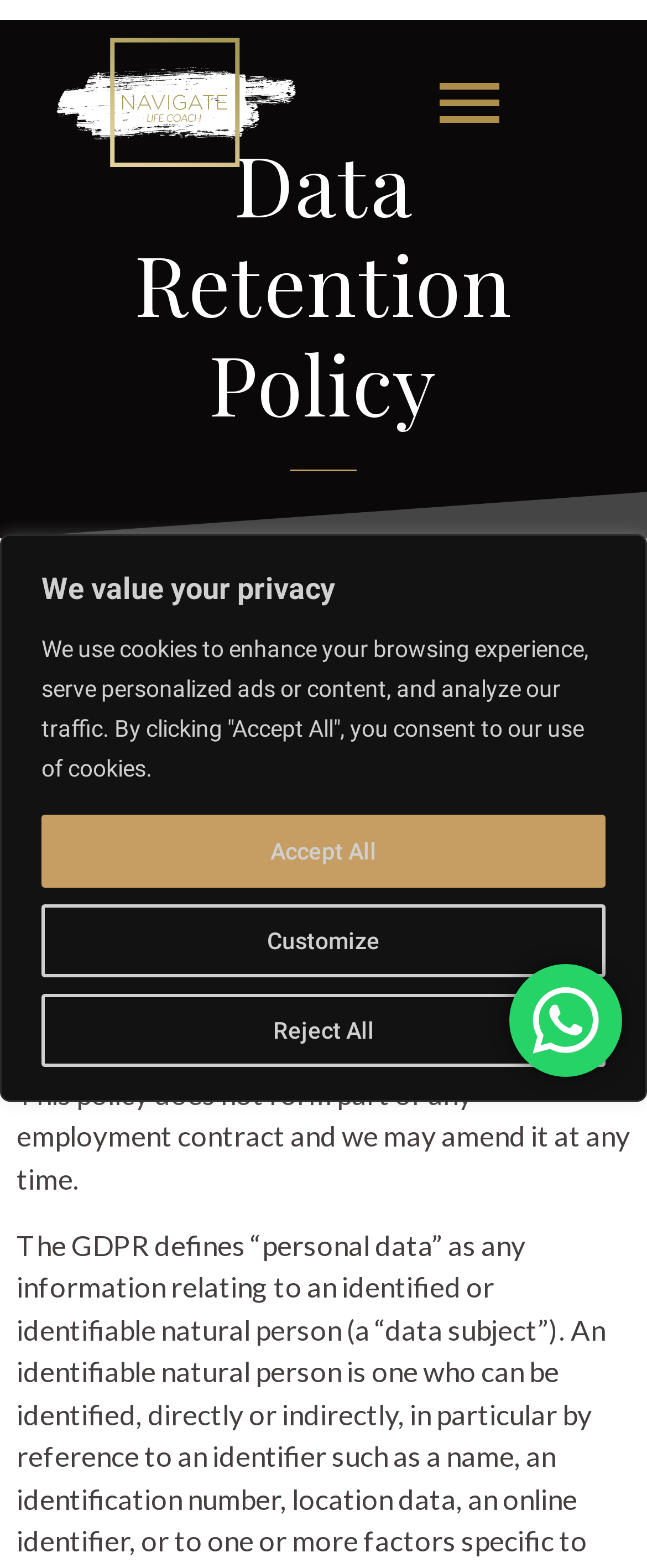What is the company mentioned in the policy?
Look at the image and answer with only one word or phrase.

Navigate Life Coach